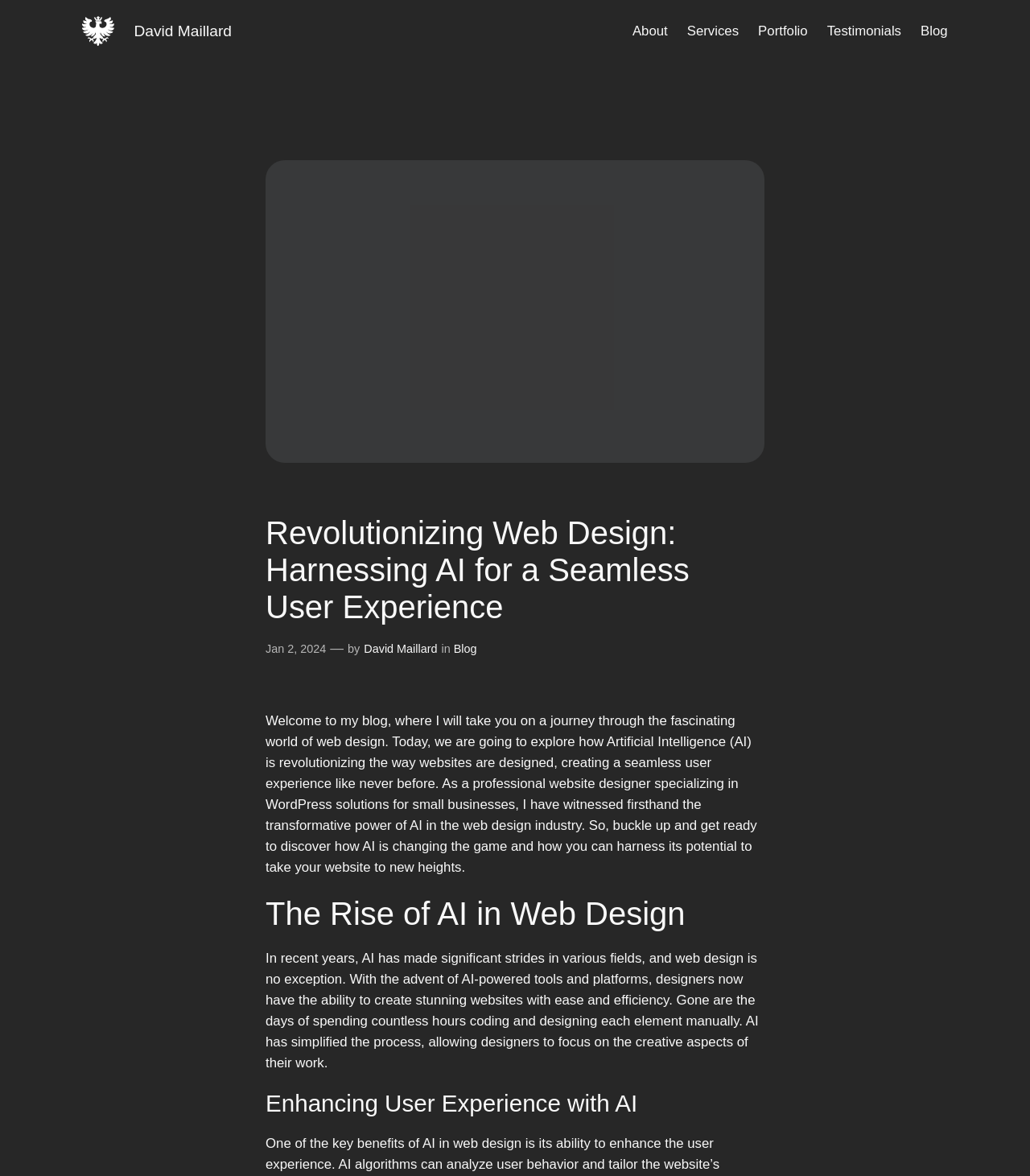Using the provided description Jan 2, 2024, find the bounding box coordinates for the UI element. Provide the coordinates in (top-left x, top-left y, bottom-right x, bottom-right y) format, ensuring all values are between 0 and 1.

[0.258, 0.546, 0.317, 0.557]